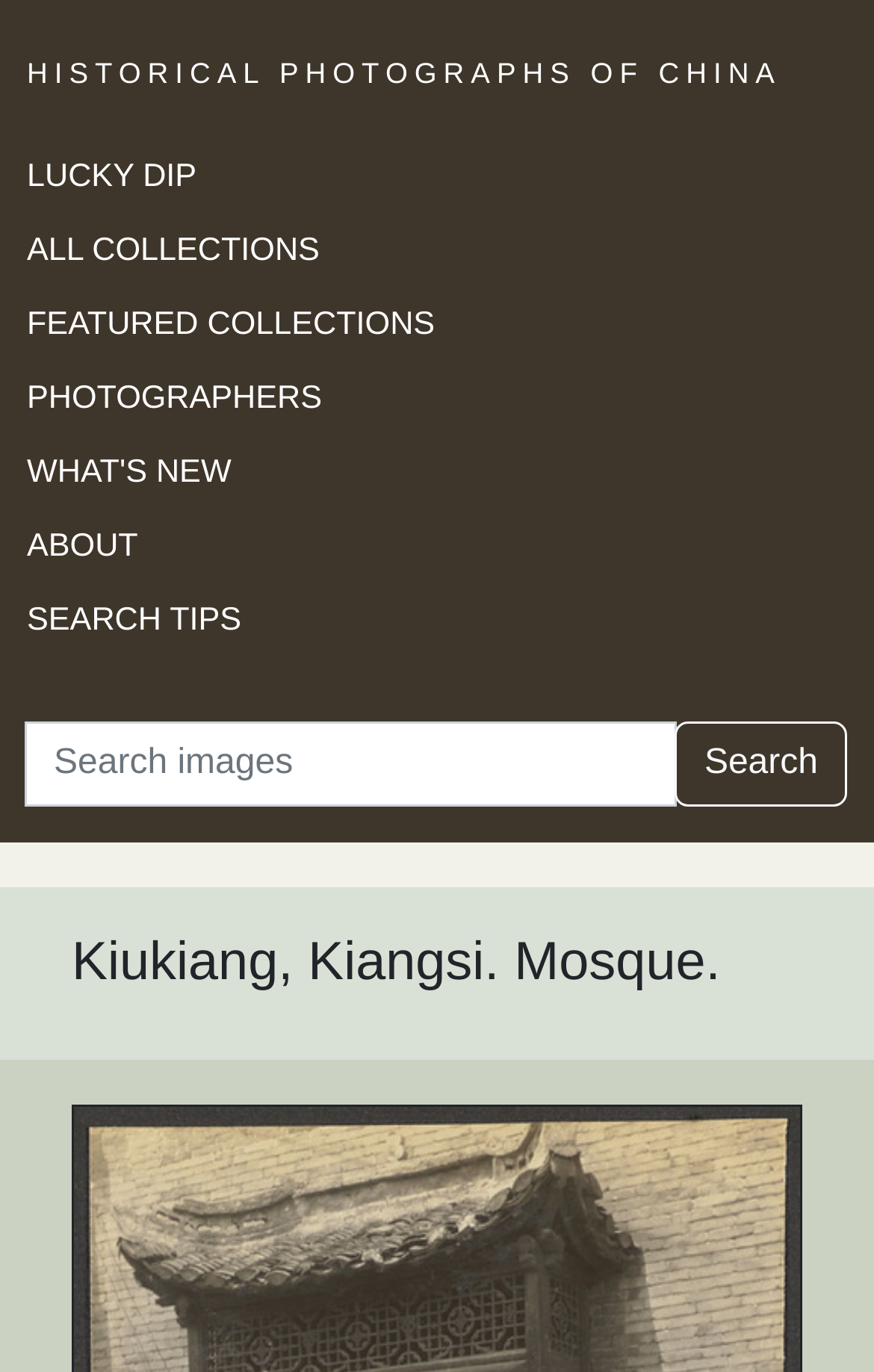What is the category of the photograph?
Offer a detailed and full explanation in response to the question.

The category of the photograph can be inferred from the heading element at the top of the webpage, which is 'HISTORICAL PHOTOGRAPHS OF CHINA'.